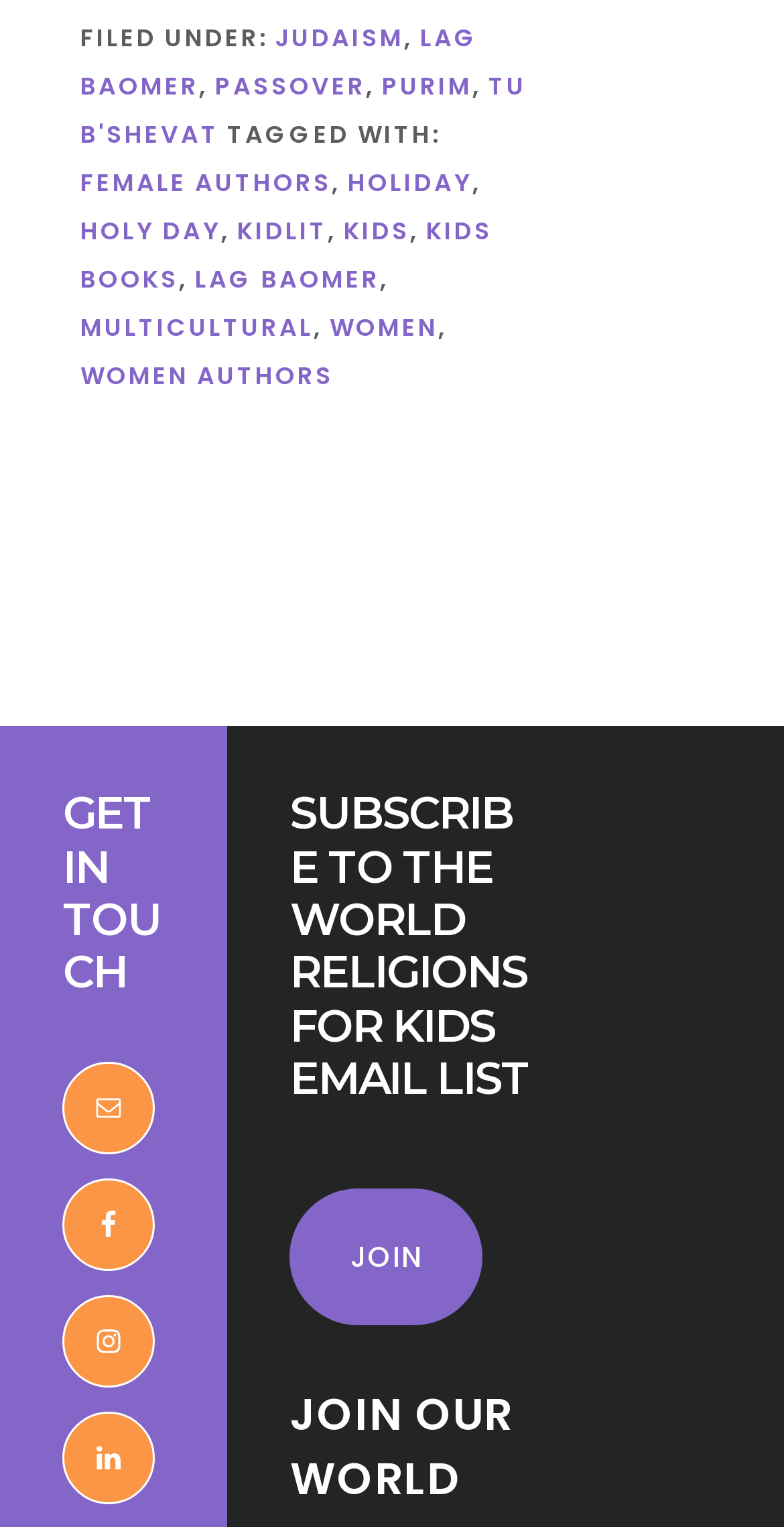What is the purpose of the 'GET IN TOUCH' section?
Answer the question with just one word or phrase using the image.

Contact information